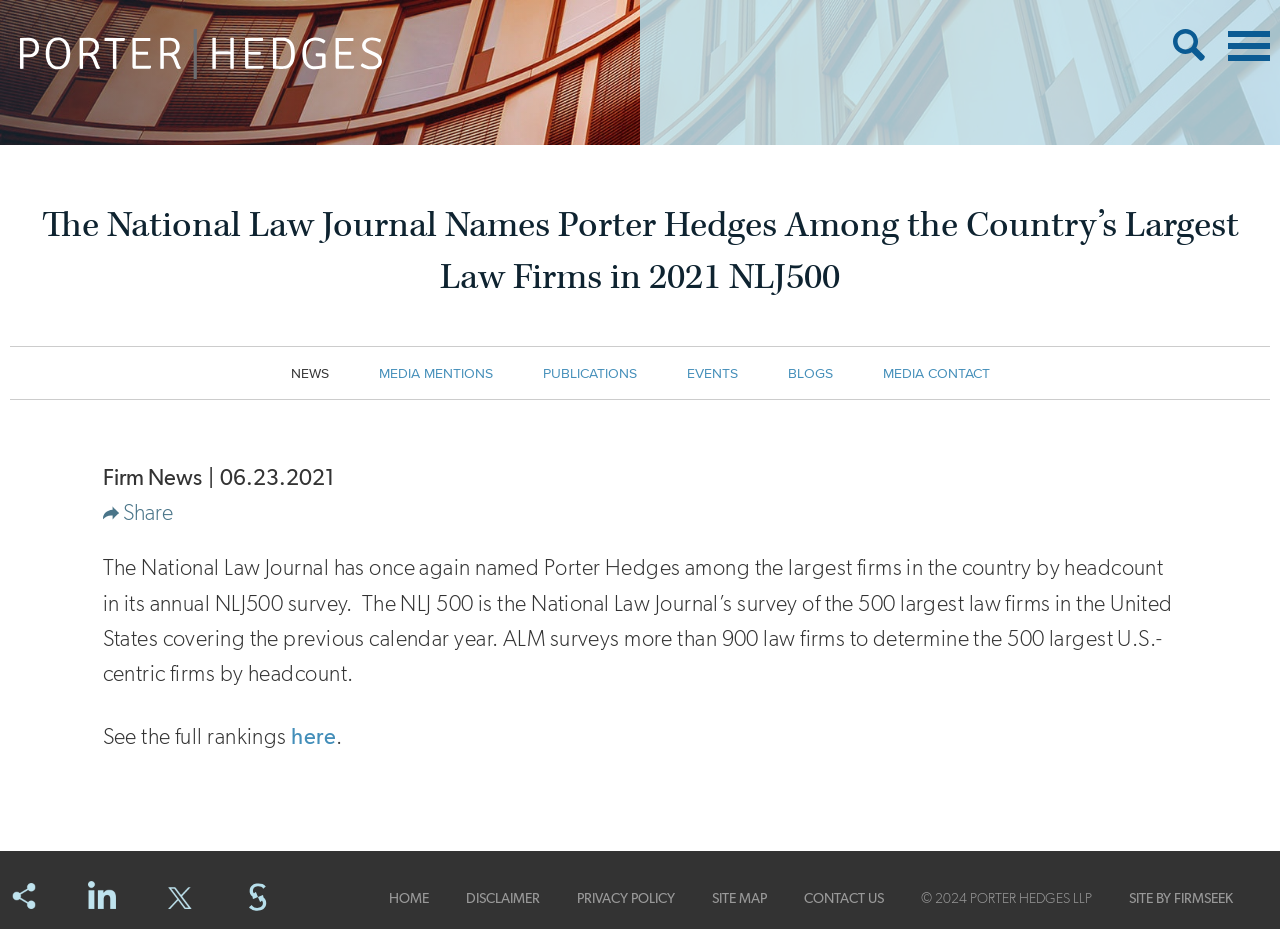Determine the bounding box coordinates of the clickable area required to perform the following instruction: "View the full rankings". The coordinates should be represented as four float numbers between 0 and 1: [left, top, right, bottom].

[0.227, 0.778, 0.262, 0.806]